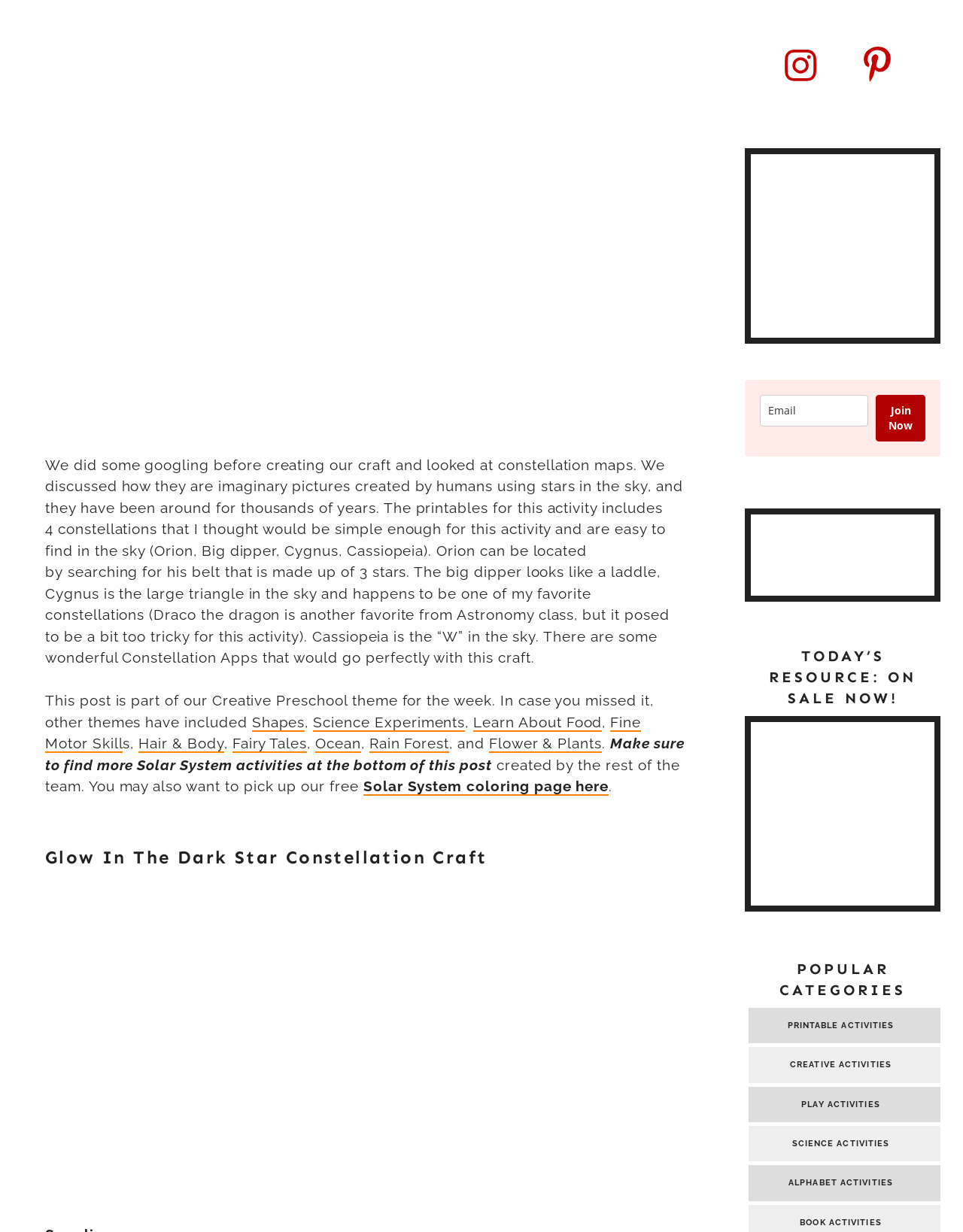Locate the bounding box coordinates of the region to be clicked to comply with the following instruction: "Enter email in the 'Email' textbox". The coordinates must be four float numbers between 0 and 1, in the form [left, top, right, bottom].

[0.789, 0.321, 0.902, 0.346]